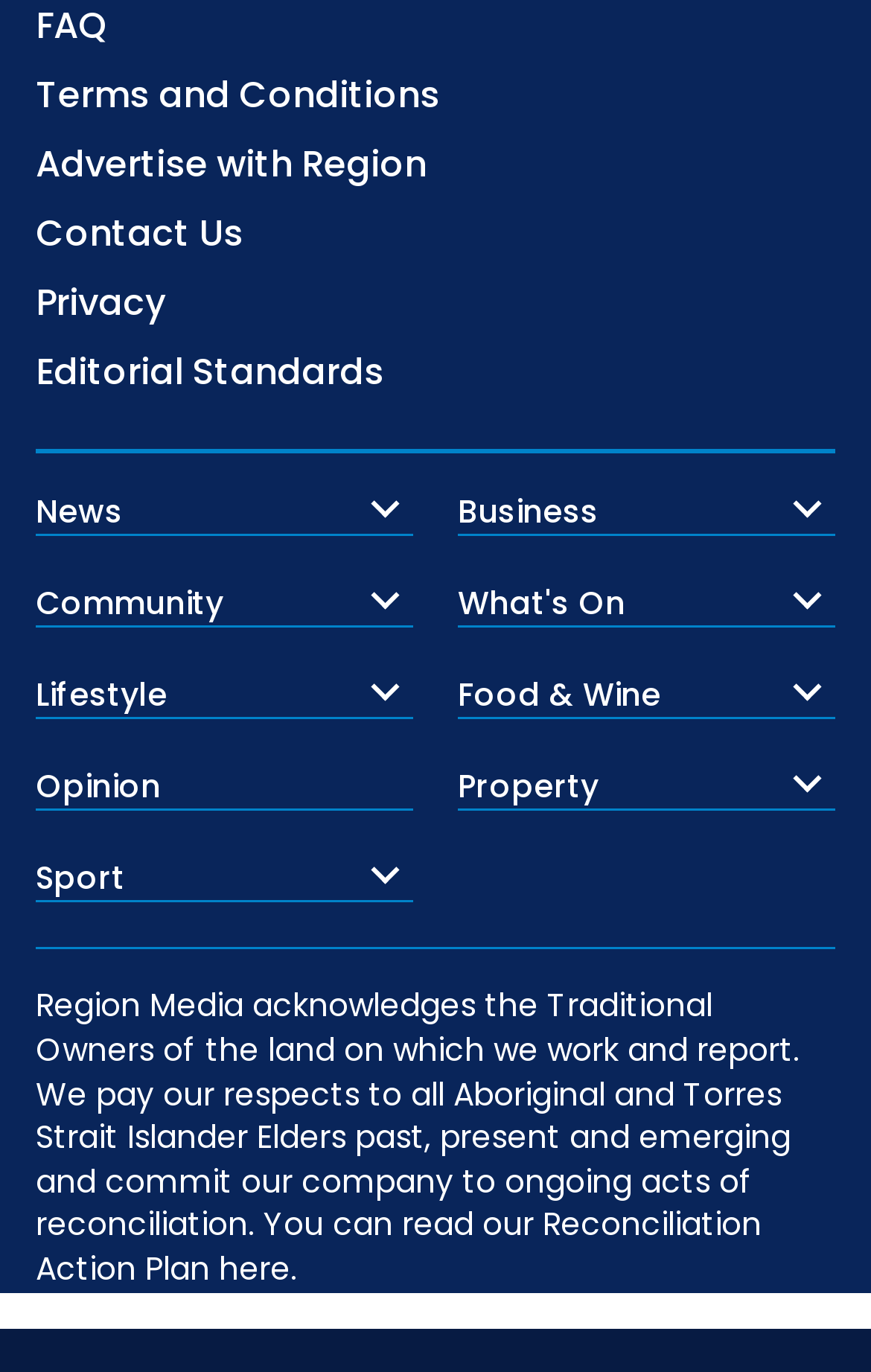What is the acknowledgement statement about?
Respond to the question with a well-detailed and thorough answer.

The acknowledgement statement is about the Traditional Owners of the land on which the company works and reports. It is a statement of respect to all Aboriginal and Torres Strait Islander Elders past, present, and emerging, and a commitment to ongoing acts of reconciliation.